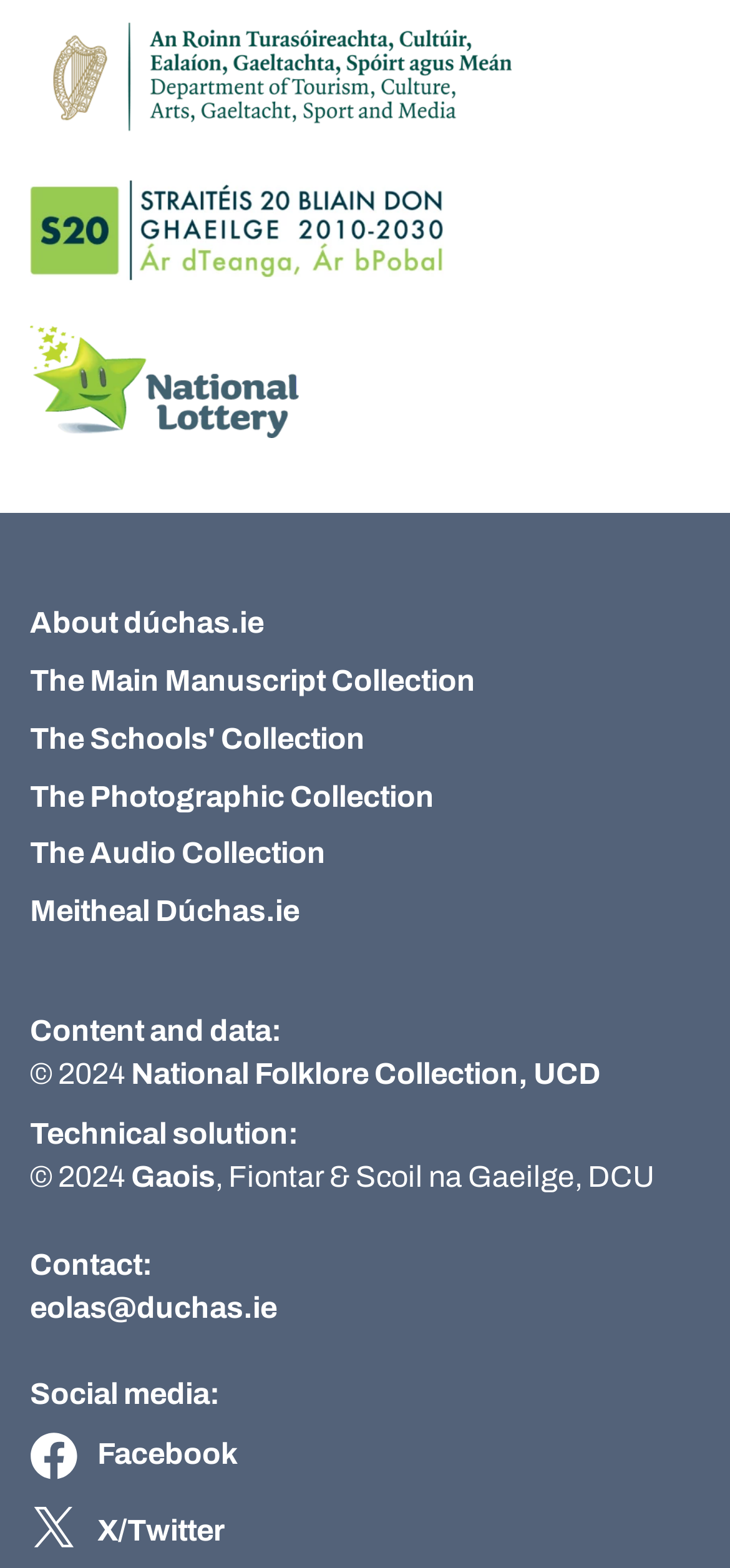Please identify the bounding box coordinates of the area I need to click to accomplish the following instruction: "Visit the 'Department of Tourism, Culture, Arts, Gaeltacht, Sport and Media' page".

[0.041, 0.013, 0.714, 0.085]